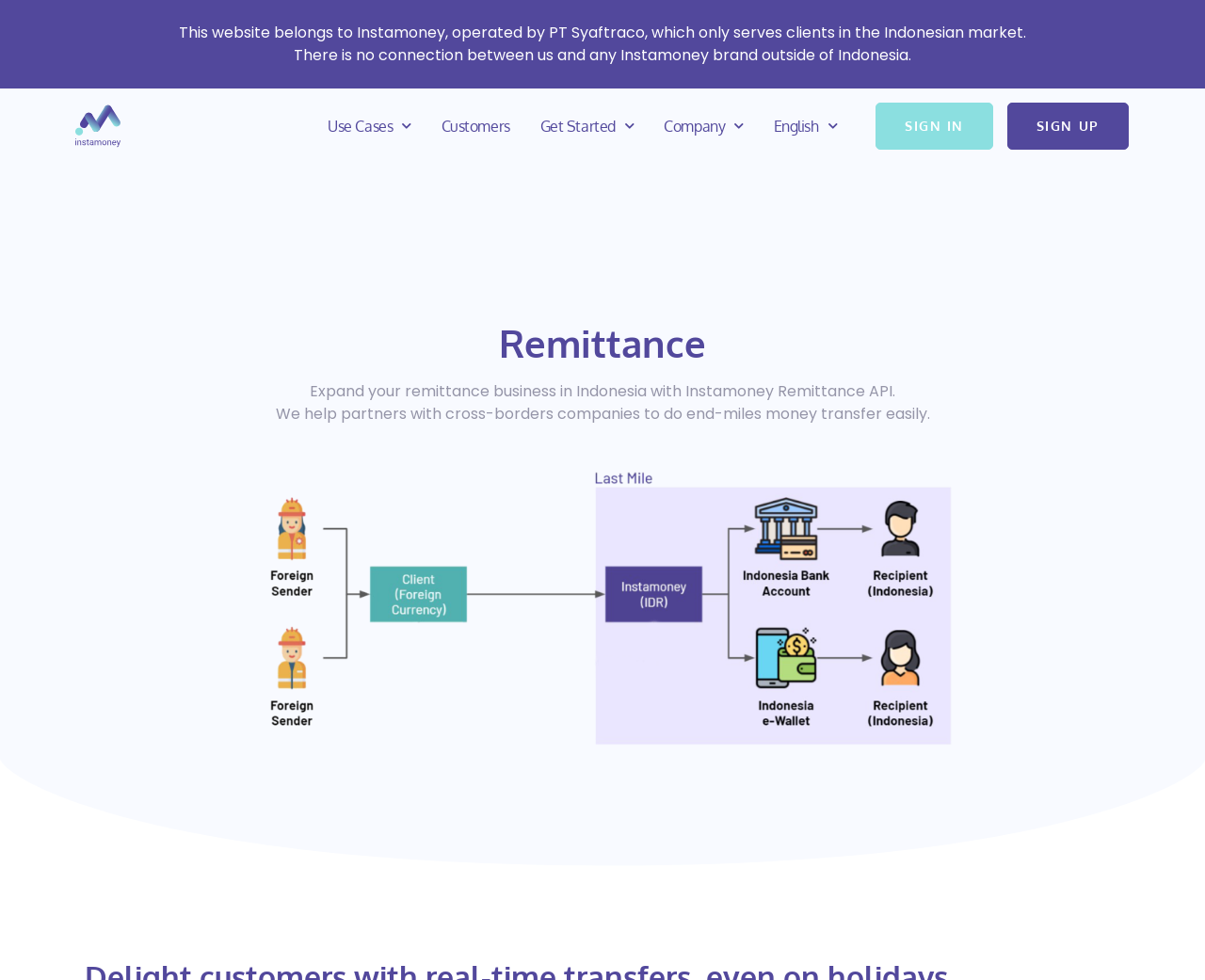What is the language of the webpage?
Ensure your answer is thorough and detailed.

The webpage has a link 'English' in the top navigation menu, which suggests that the language of the webpage is English.